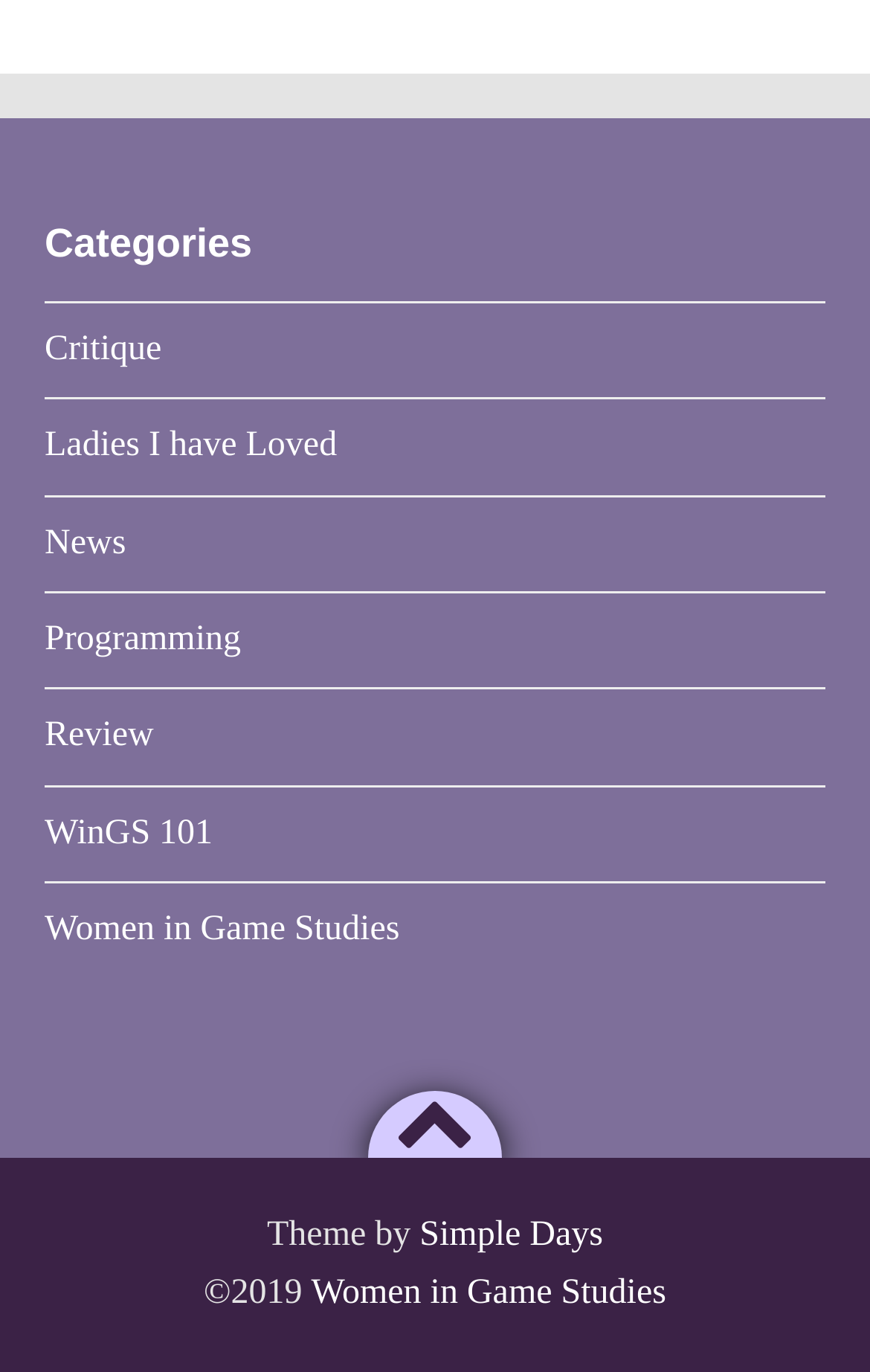Specify the bounding box coordinates of the area to click in order to execute this command: 'Click on 'Some Tips For Computer Accessories''. The coordinates should consist of four float numbers ranging from 0 to 1, and should be formatted as [left, top, right, bottom].

None